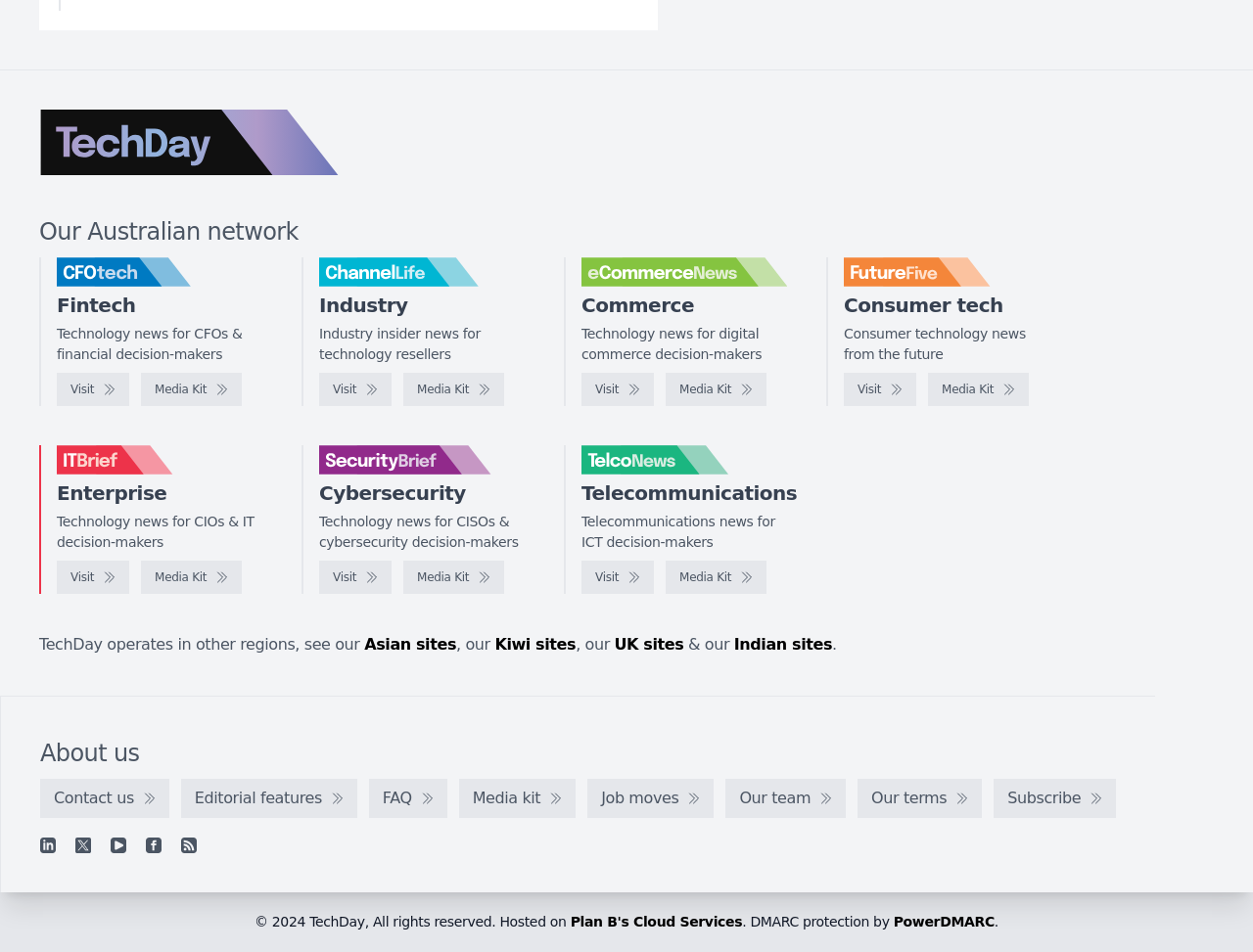How many links are there under 'Industry insider news for technology resellers'?
Offer a detailed and exhaustive answer to the question.

Under 'Industry insider news for technology resellers', there are two links: 'Visit' and 'Media Kit'. These links are located below the text 'Industry insider news for technology resellers' and have bounding box coordinates [0.255, 0.392, 0.313, 0.427] and [0.322, 0.392, 0.402, 0.427] respectively.